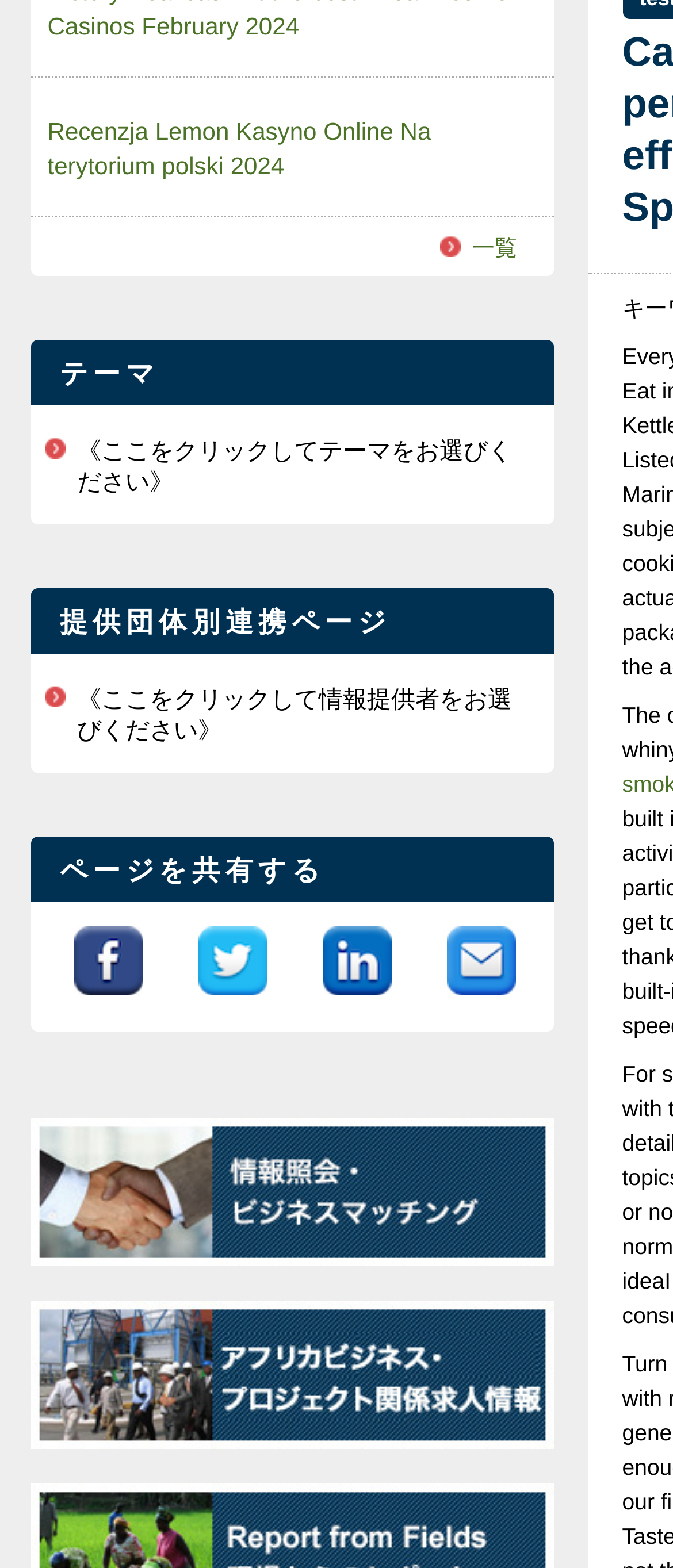Determine the bounding box for the UI element as described: "alt="Report From Fields 現場からのレポート"". The coordinates should be represented as four float numbers between 0 and 1, formatted as [left, top, right, bottom].

[0.045, 0.945, 0.822, 0.961]